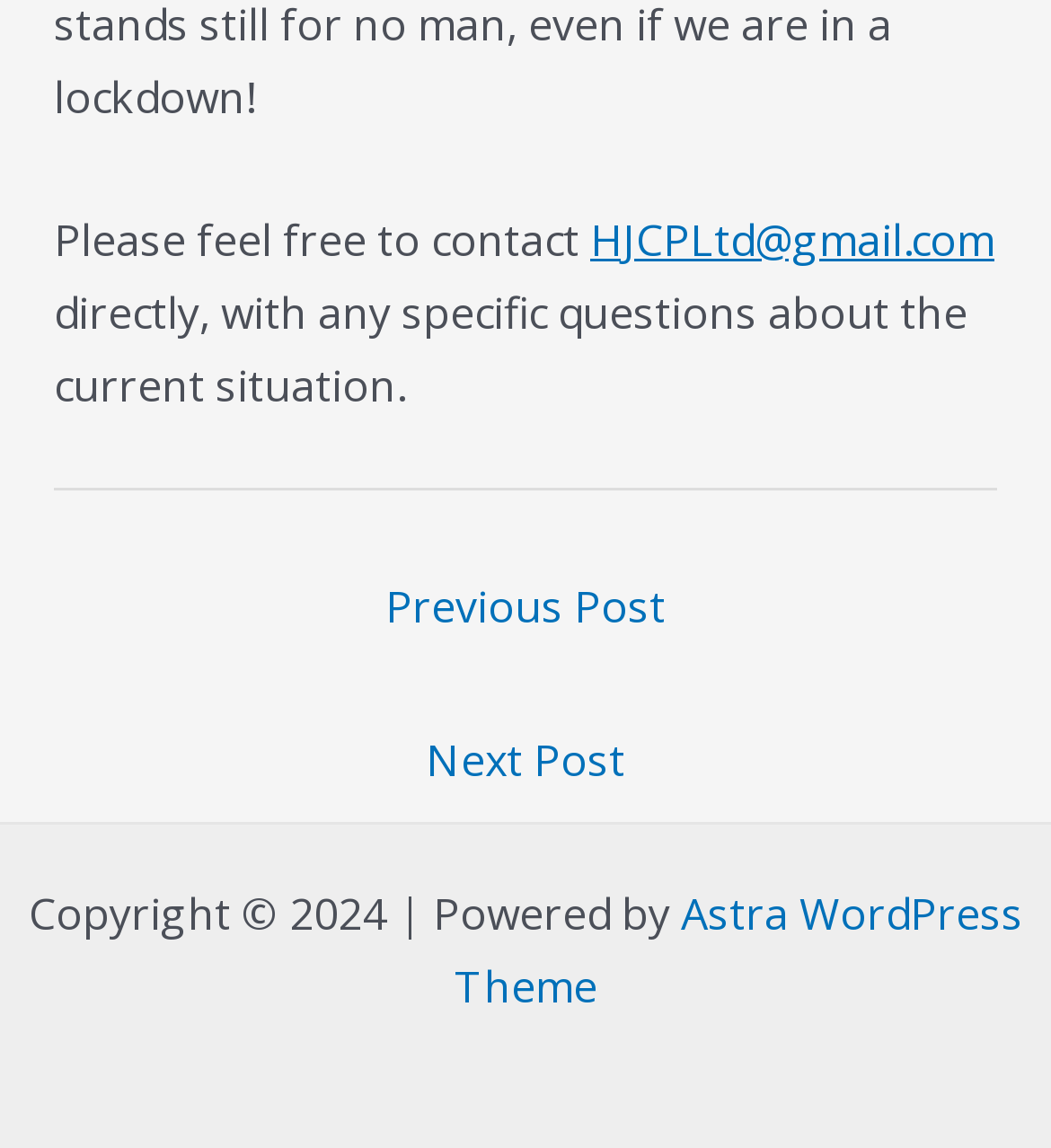Bounding box coordinates must be specified in the format (top-left x, top-left y, bottom-right x, bottom-right y). All values should be floating point numbers between 0 and 1. What are the bounding box coordinates of the UI element described as: Product Information Management

None